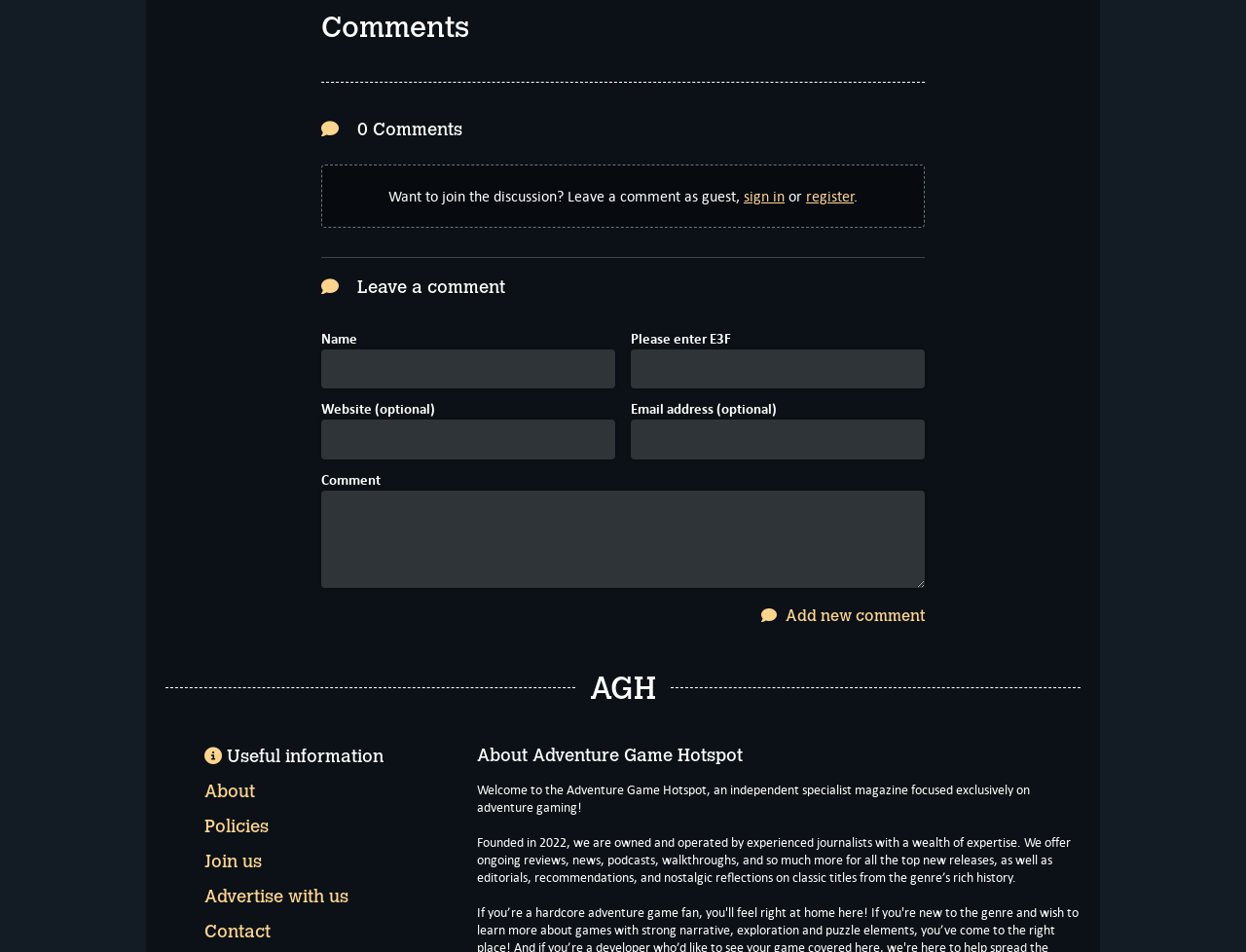Determine the bounding box coordinates for the UI element matching this description: "Join us".

[0.164, 0.893, 0.21, 0.916]